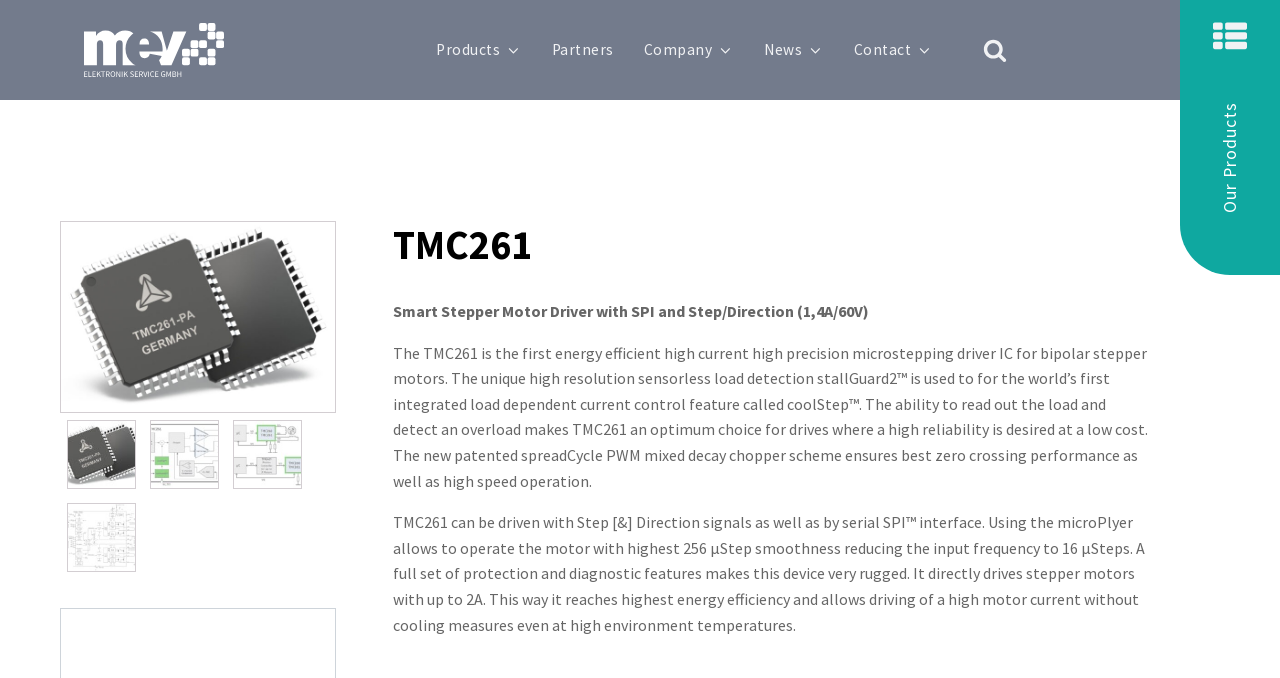How many images are there on this webpage?
Based on the visual, give a brief answer using one word or a short phrase.

9